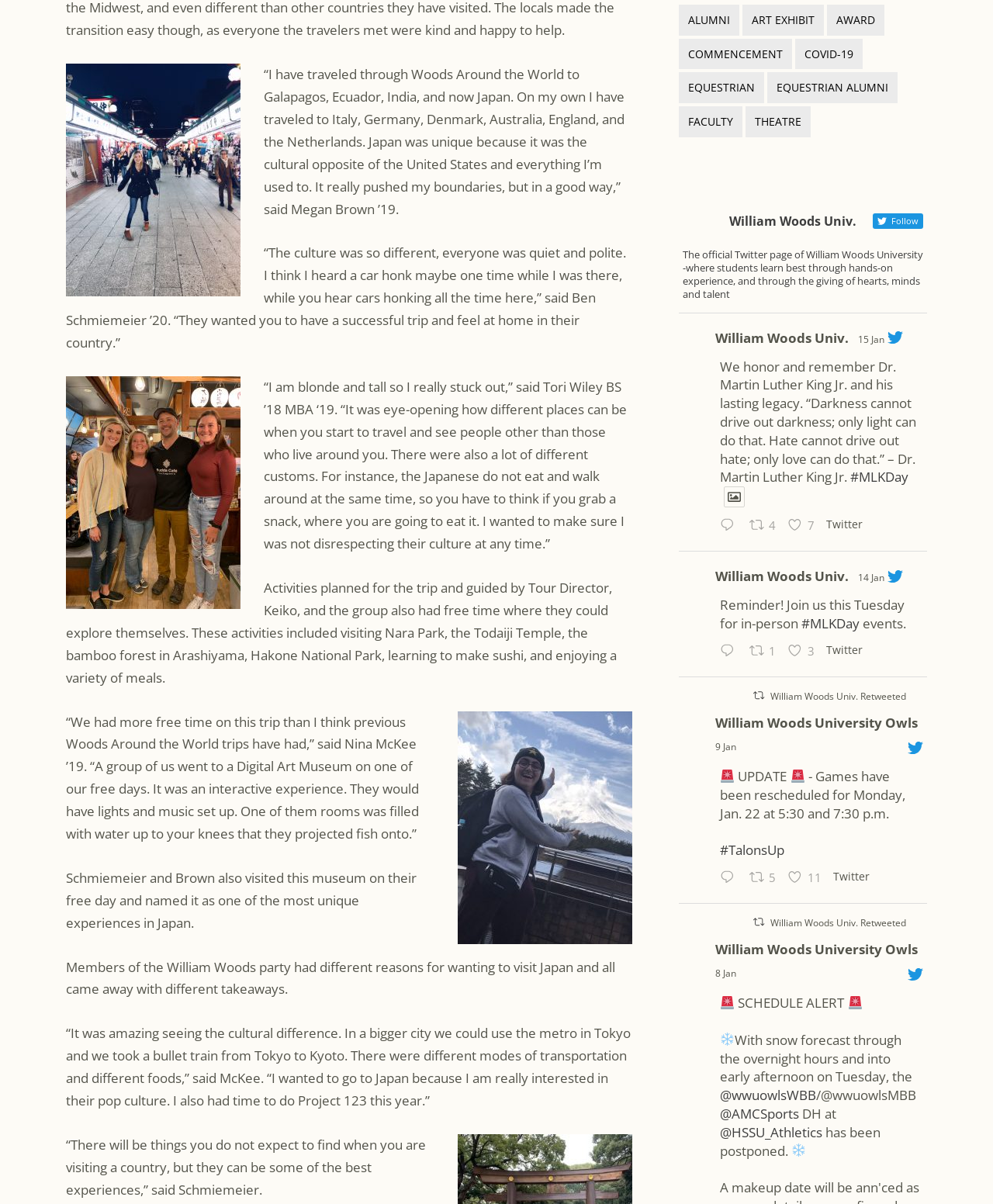Please provide a short answer using a single word or phrase for the question:
What is the name of the university mentioned on this webpage?

William Woods University